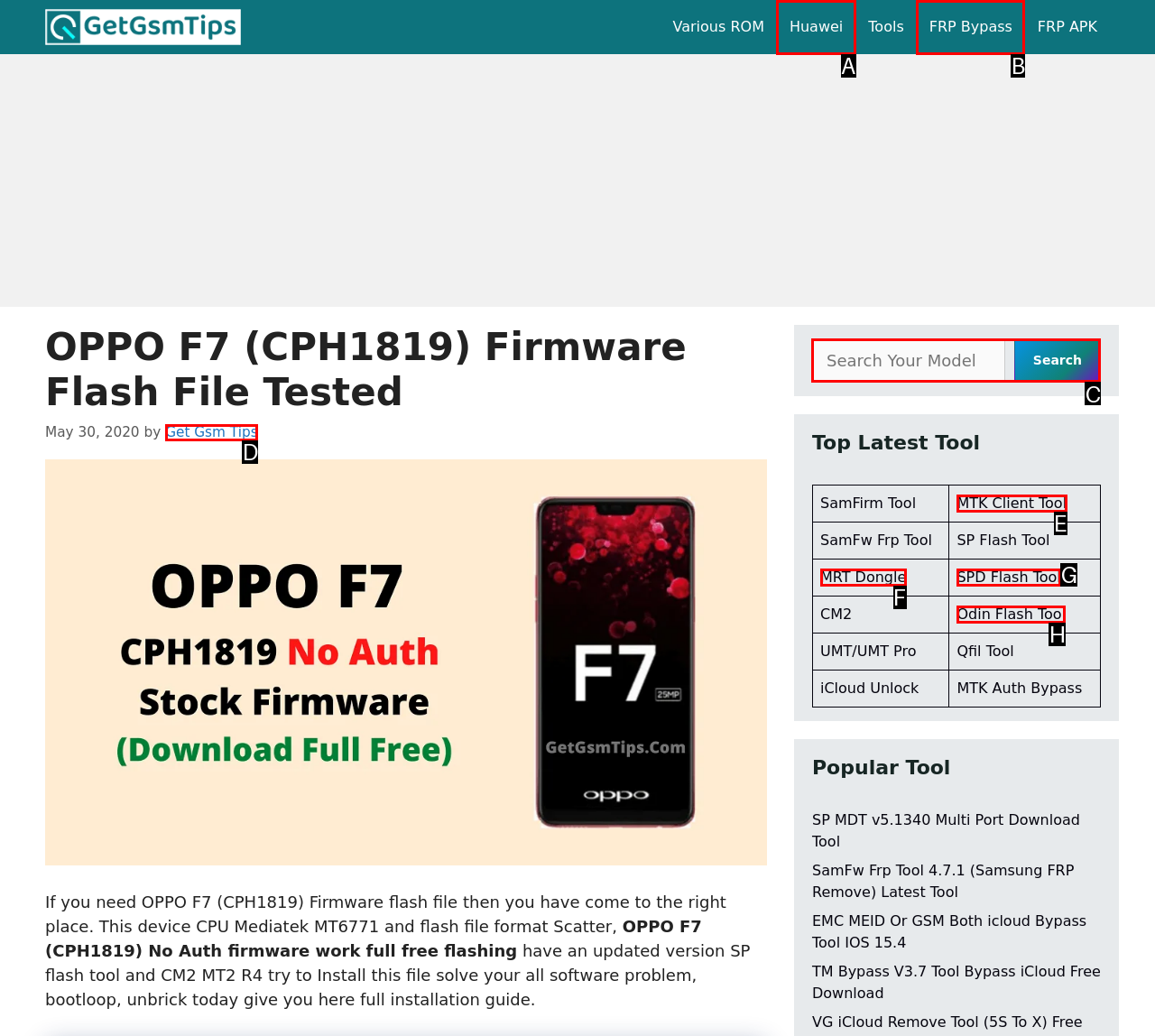From the given options, choose the one to complete the task: Search for a tool
Indicate the letter of the correct option.

C